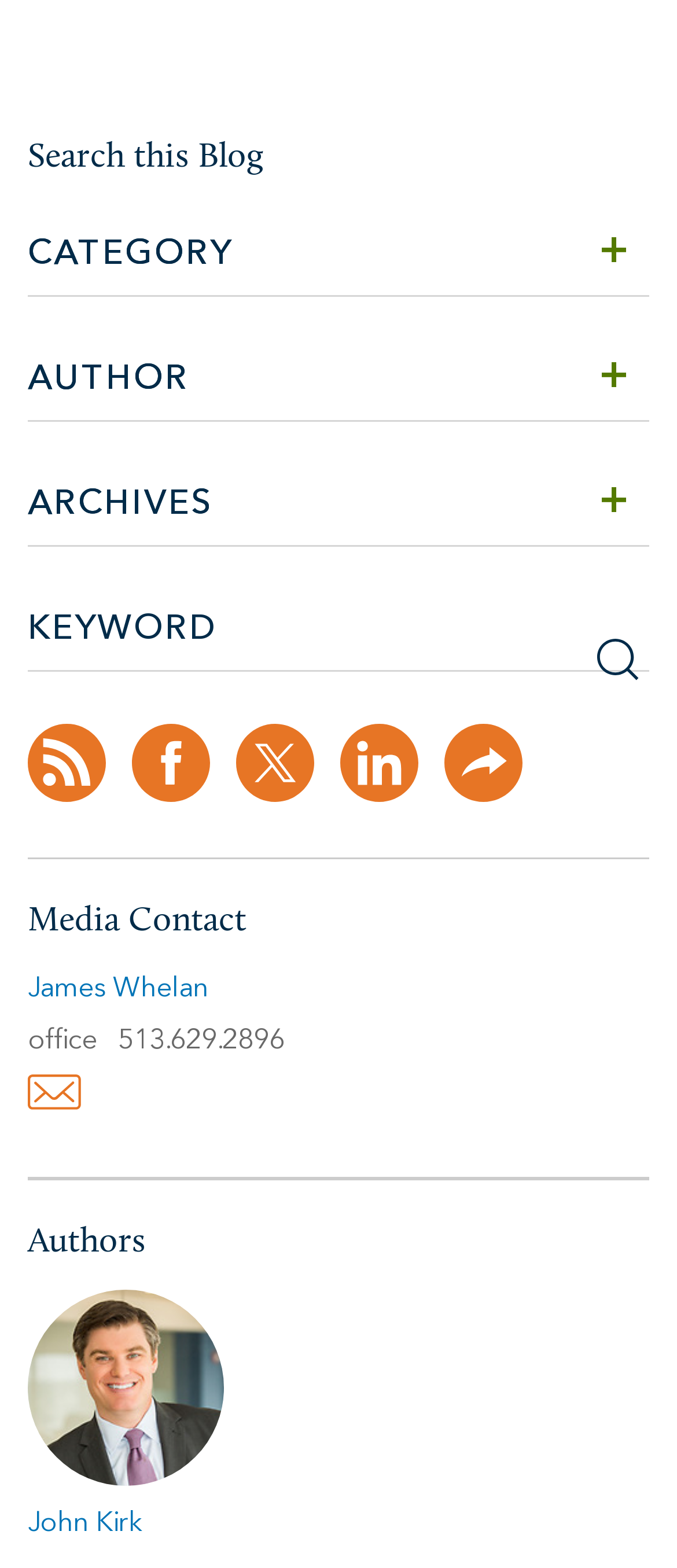Pinpoint the bounding box coordinates of the element to be clicked to execute the instruction: "Select a category".

[0.041, 0.132, 0.959, 0.189]